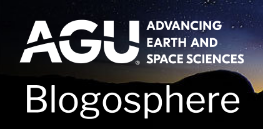What is the theme suggested by the backdrop?
Can you provide an in-depth and detailed response to the question?

The visually appealing backdrop of the logo suggests themes of earth and space sciences, with a dark gradient that hints at a nighttime sky filled with stars.